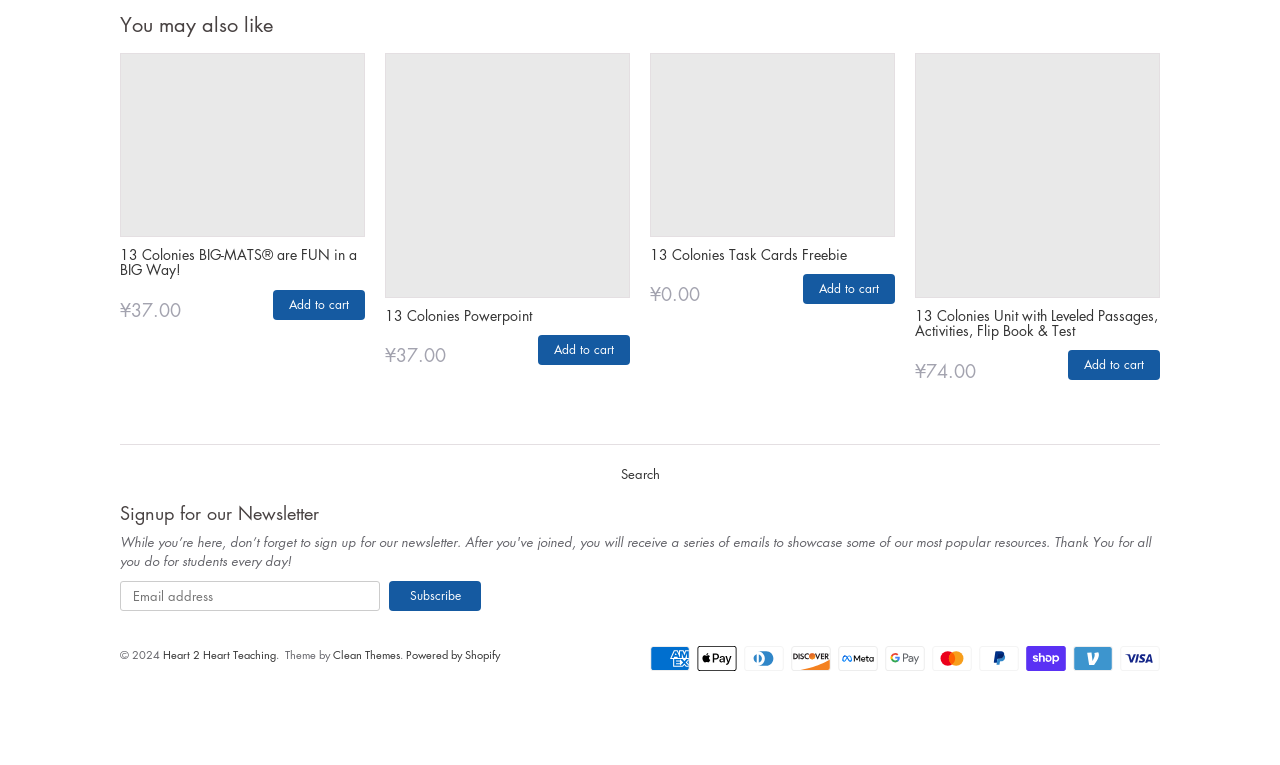What is the price of 13 Colonies BIG-MATS?
Based on the image, give a concise answer in the form of a single word or short phrase.

¥37.00